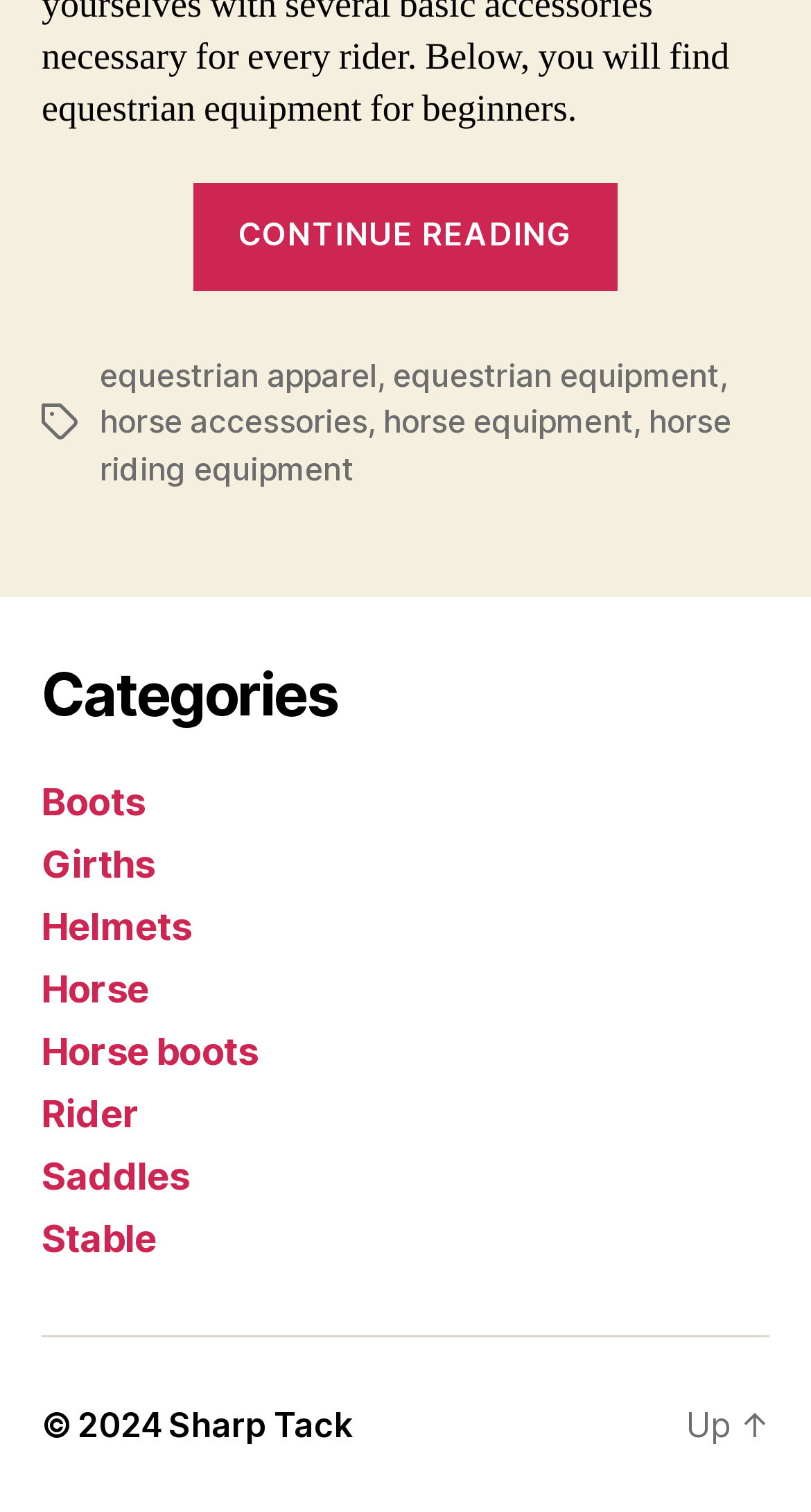Kindly provide the bounding box coordinates of the section you need to click on to fulfill the given instruction: "Browse horse riding equipment".

[0.123, 0.266, 0.902, 0.323]